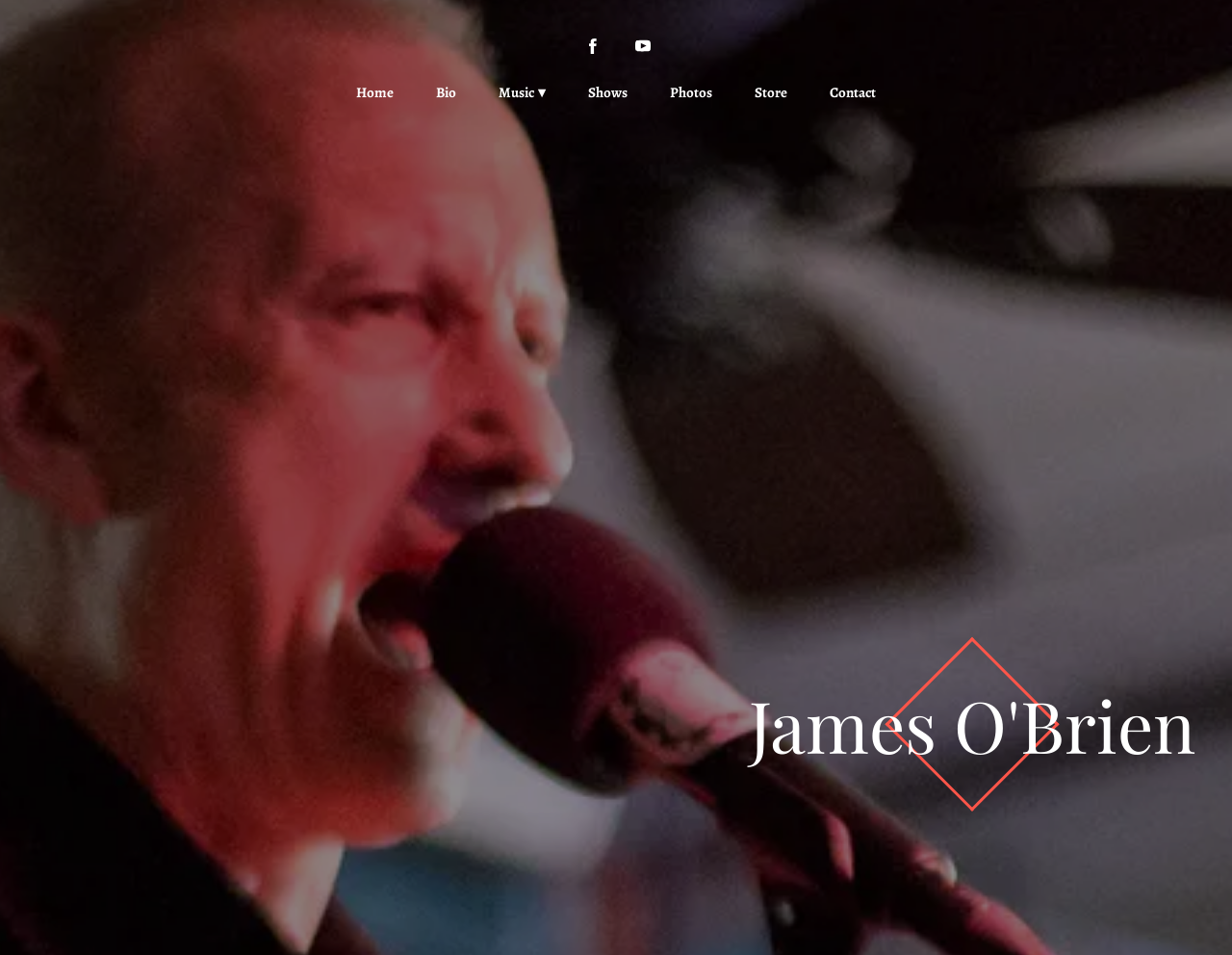What is the name of the person on this website?
Answer the question with a single word or phrase, referring to the image.

James O'Brien